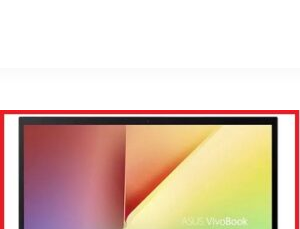Explain what is happening in the image with as much detail as possible.

The image showcases an ASUS VivoBook laptop, characterized by its vibrant and stylish display. The laptop's screen features a modern design with a sleek and minimal bezel. Its golden hues juxtapose with deeper shades, elegantly highlighting the immersive viewing experience this device offers. Positioned within the context of an article titled "Top 7 Best AMD Ryzen 7 Laptops In 2024," this image likely plays a crucial role in illustrating one of the standout models that emphasize performance, portability, and aesthetic appeal in the realm of AMD Ryzen 7 laptops.